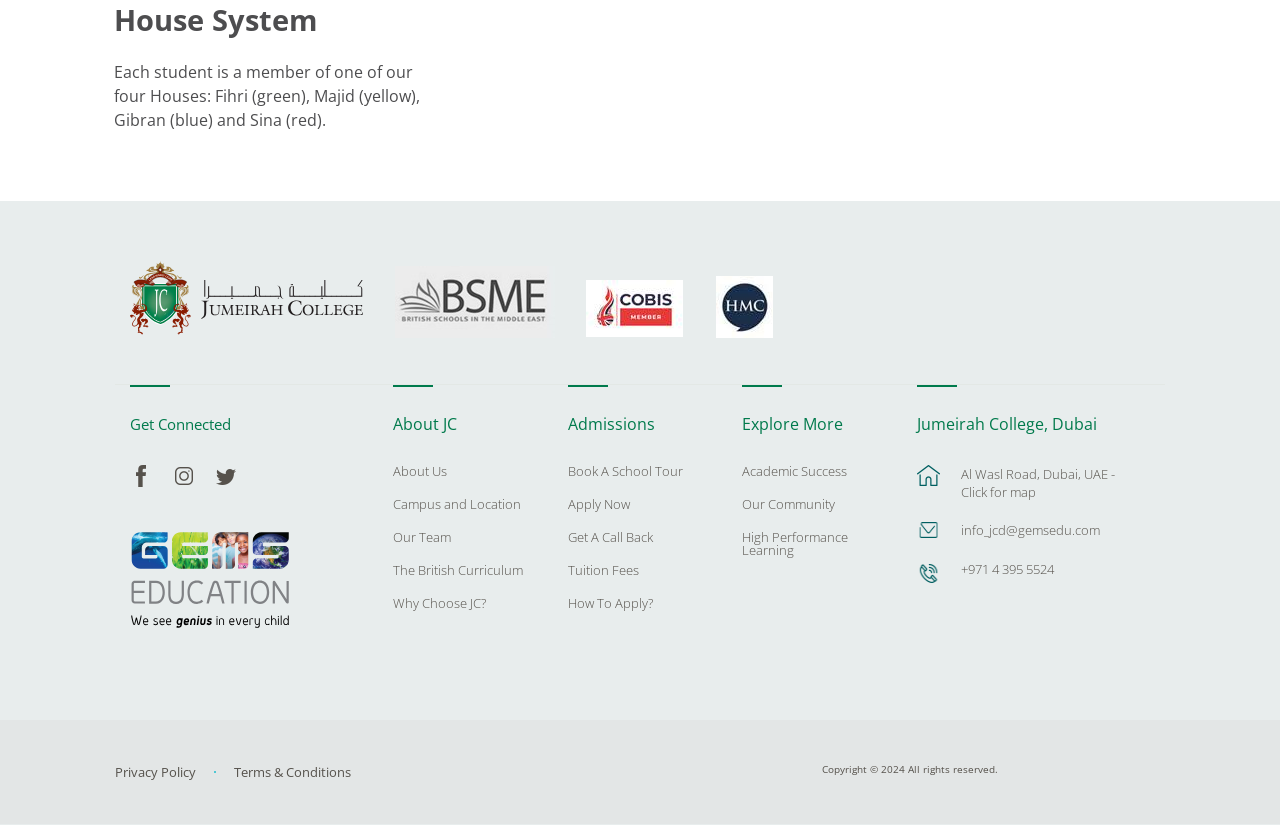Identify the bounding box coordinates of the specific part of the webpage to click to complete this instruction: "Book A School Tour".

[0.443, 0.564, 0.557, 0.604]